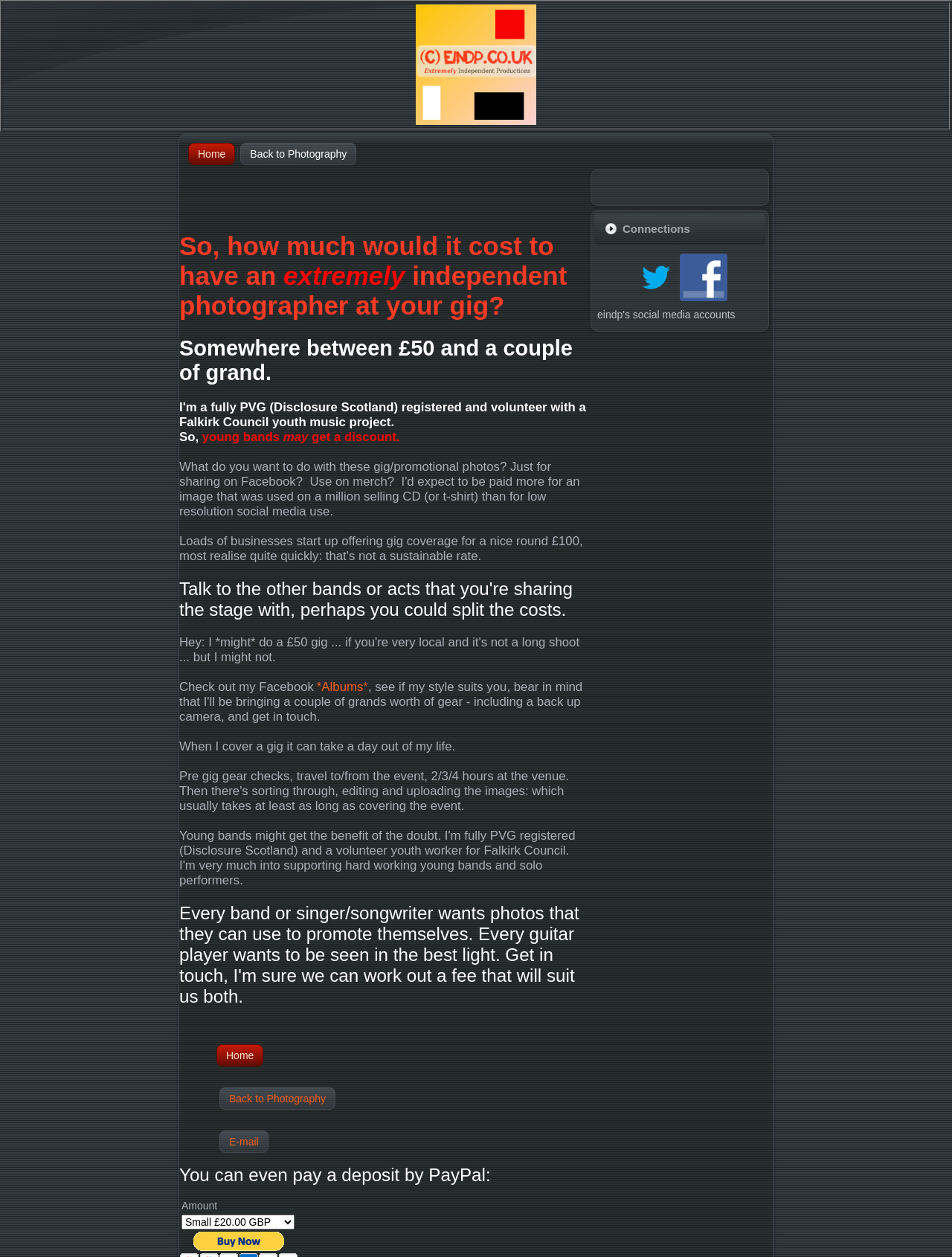What is the photographer's occupation?
Using the image as a reference, answer the question in detail.

The answer can be inferred from the content of the webpage, which discusses the cost of having a gig photographed. This implies that the person is a photographer who covers gigs.